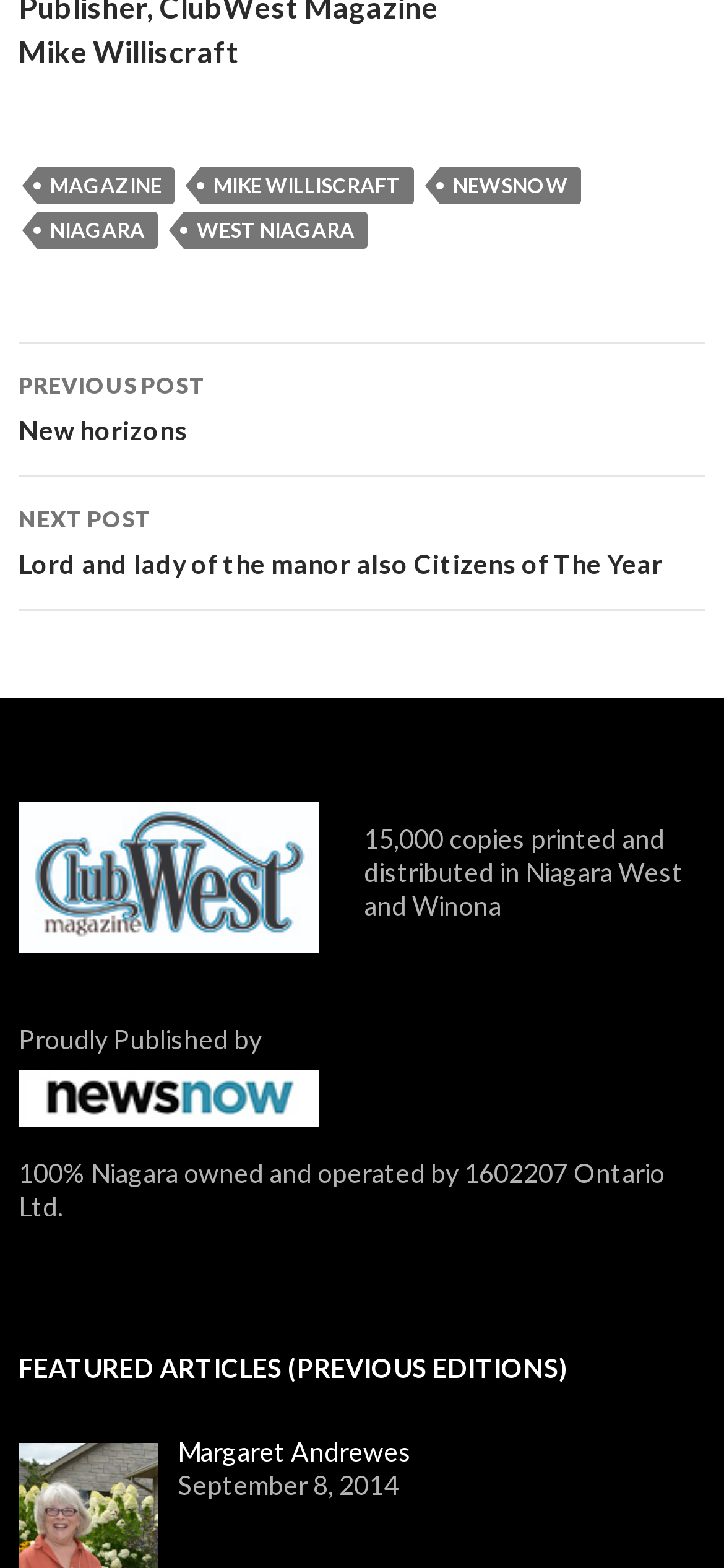Respond to the question below with a concise word or phrase:
What is the name of the company that publishes the magazine?

1602207 Ontario Ltd.